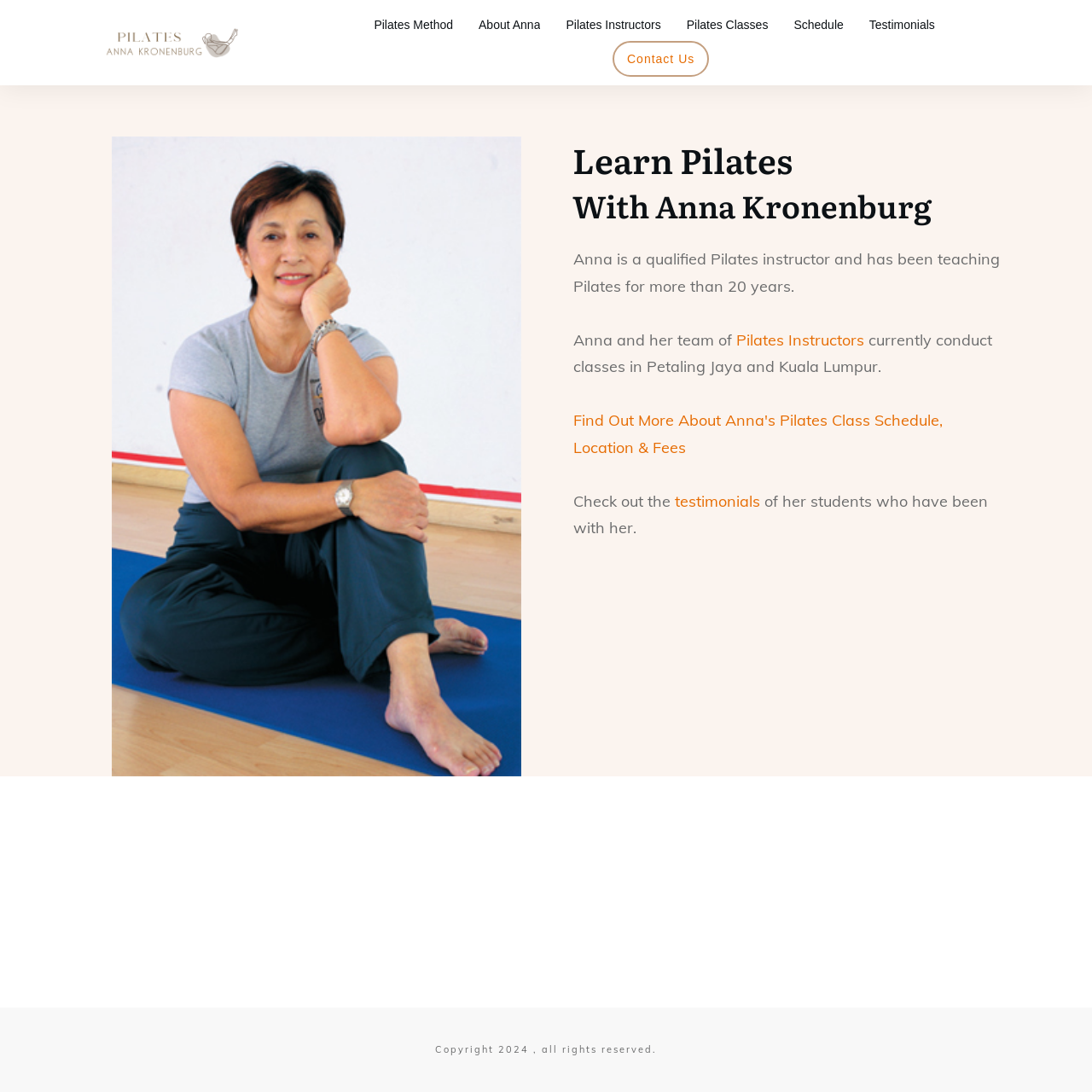Find the bounding box coordinates for the area that should be clicked to accomplish the instruction: "Learn more about Anna".

[0.438, 0.012, 0.495, 0.034]